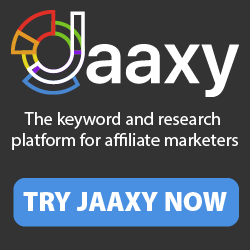What is the purpose of the platform?
Using the information from the image, answer the question thoroughly.

The tagline 'The keyword and research platform for affiliate marketers' emphasizes the purpose of the platform, which is to aid marketers in their research efforts.